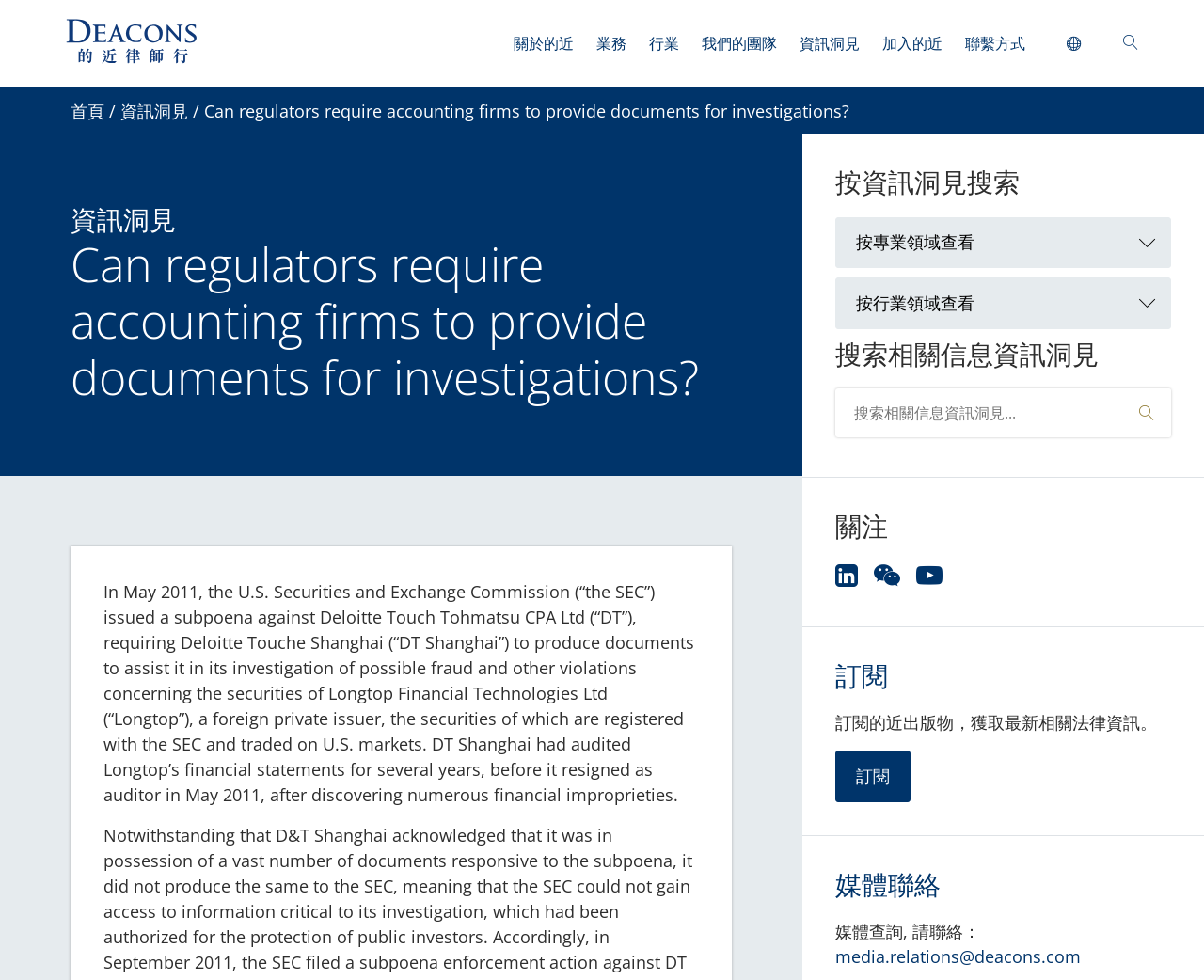Please specify the bounding box coordinates of the area that should be clicked to accomplish the following instruction: "Contact the media relations". The coordinates should consist of four float numbers between 0 and 1, i.e., [left, top, right, bottom].

[0.694, 0.965, 0.898, 0.988]